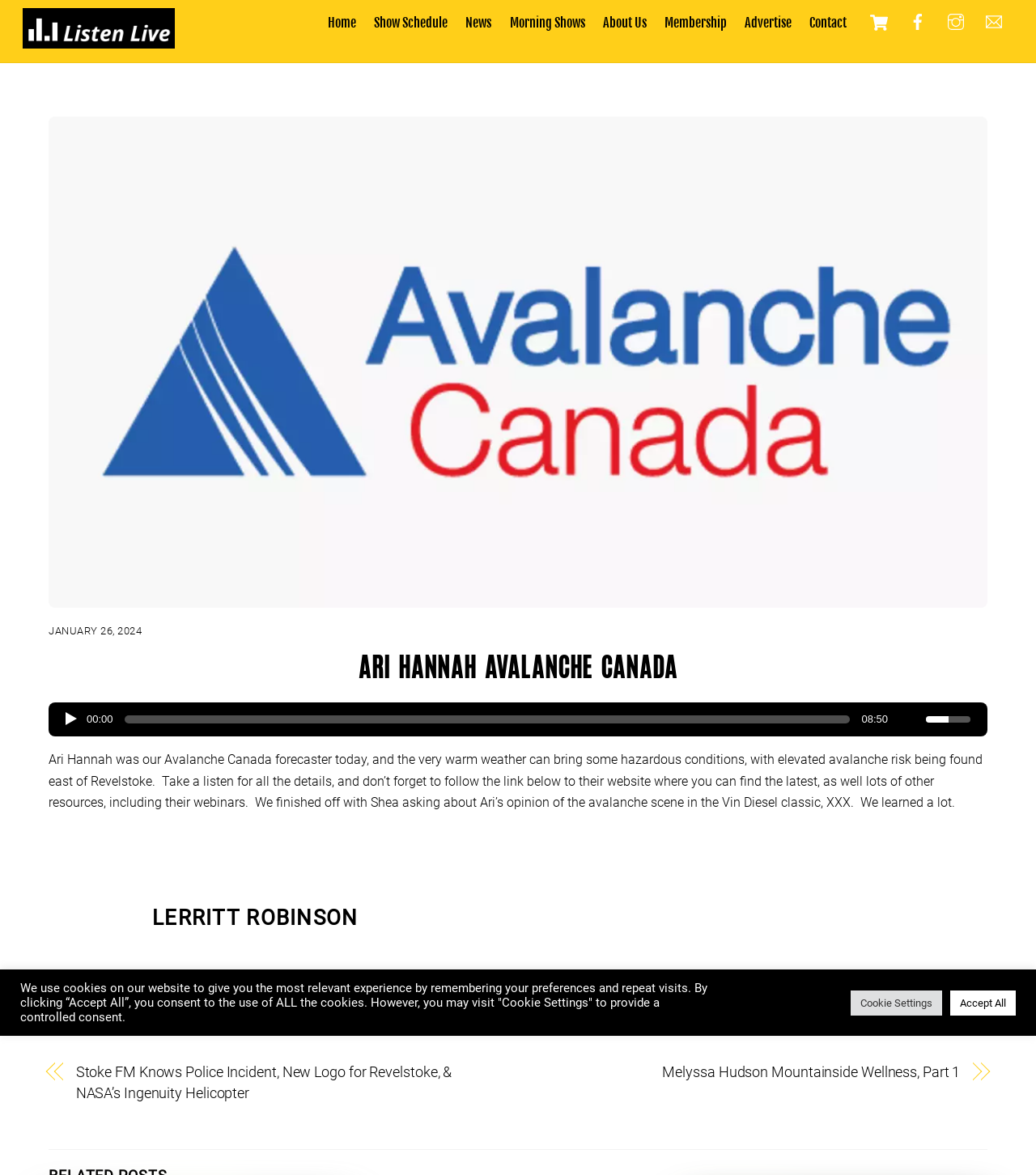Please specify the bounding box coordinates of the area that should be clicked to accomplish the following instruction: "Click the StokeFM link". The coordinates should consist of four float numbers between 0 and 1, i.e., [left, top, right, bottom].

[0.022, 0.023, 0.169, 0.046]